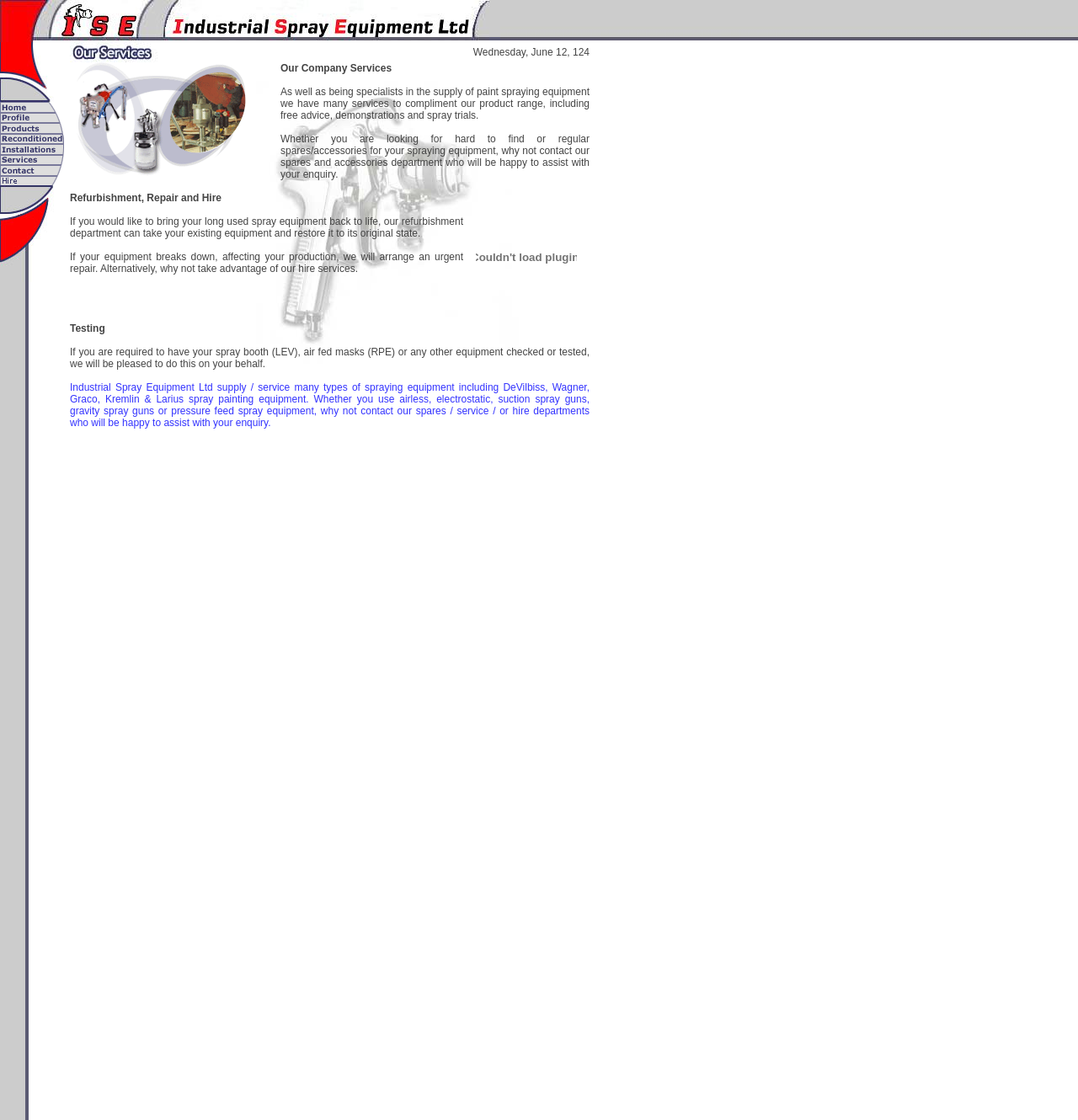Please provide the bounding box coordinates for the element that needs to be clicked to perform the instruction: "contact spares and accessories department". The coordinates must consist of four float numbers between 0 and 1, formatted as [left, top, right, bottom].

[0.26, 0.119, 0.547, 0.161]